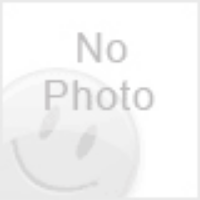Where is the manufacturer of the machine located?
Refer to the screenshot and answer in one word or phrase.

Changsha, Hunan, China